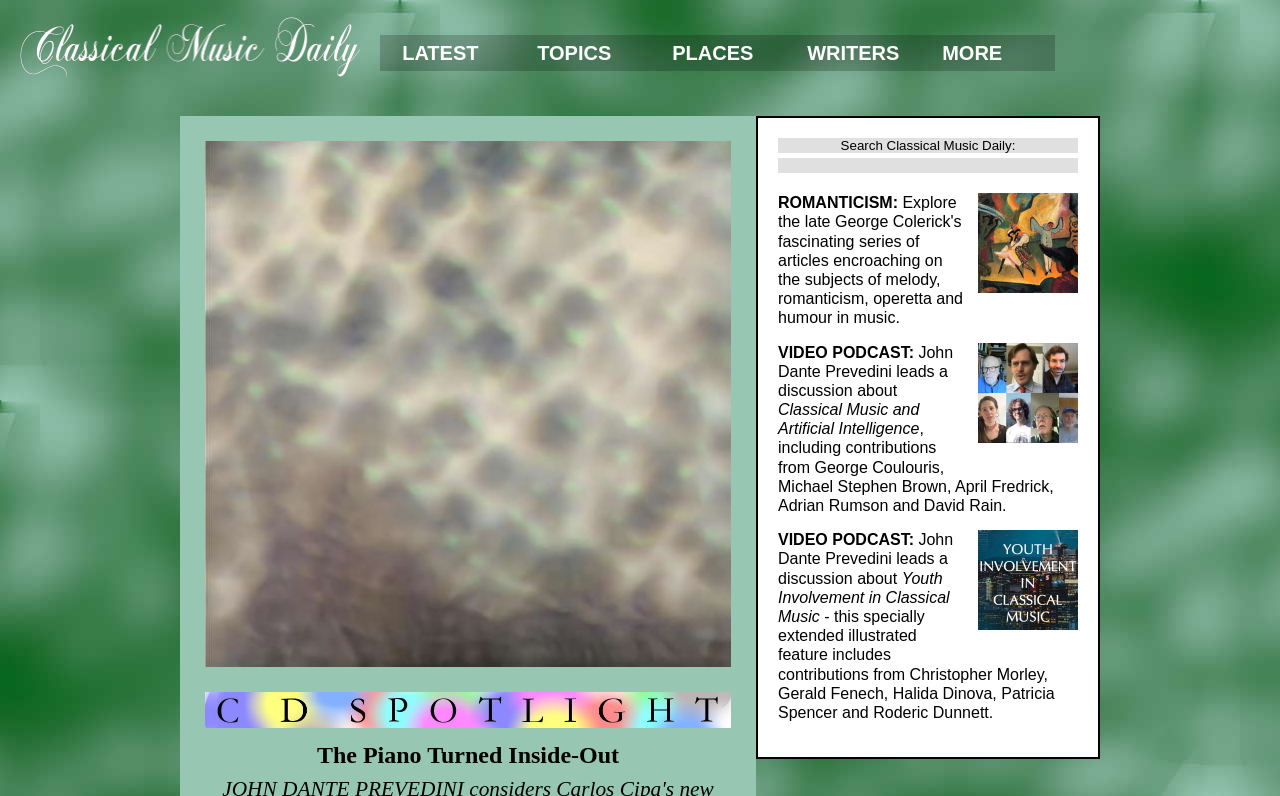Please identify the bounding box coordinates of the element's region that I should click in order to complete the following instruction: "Search for something in the search bar". The bounding box coordinates consist of four float numbers between 0 and 1, i.e., [left, top, right, bottom].

[0.608, 0.174, 0.842, 0.192]